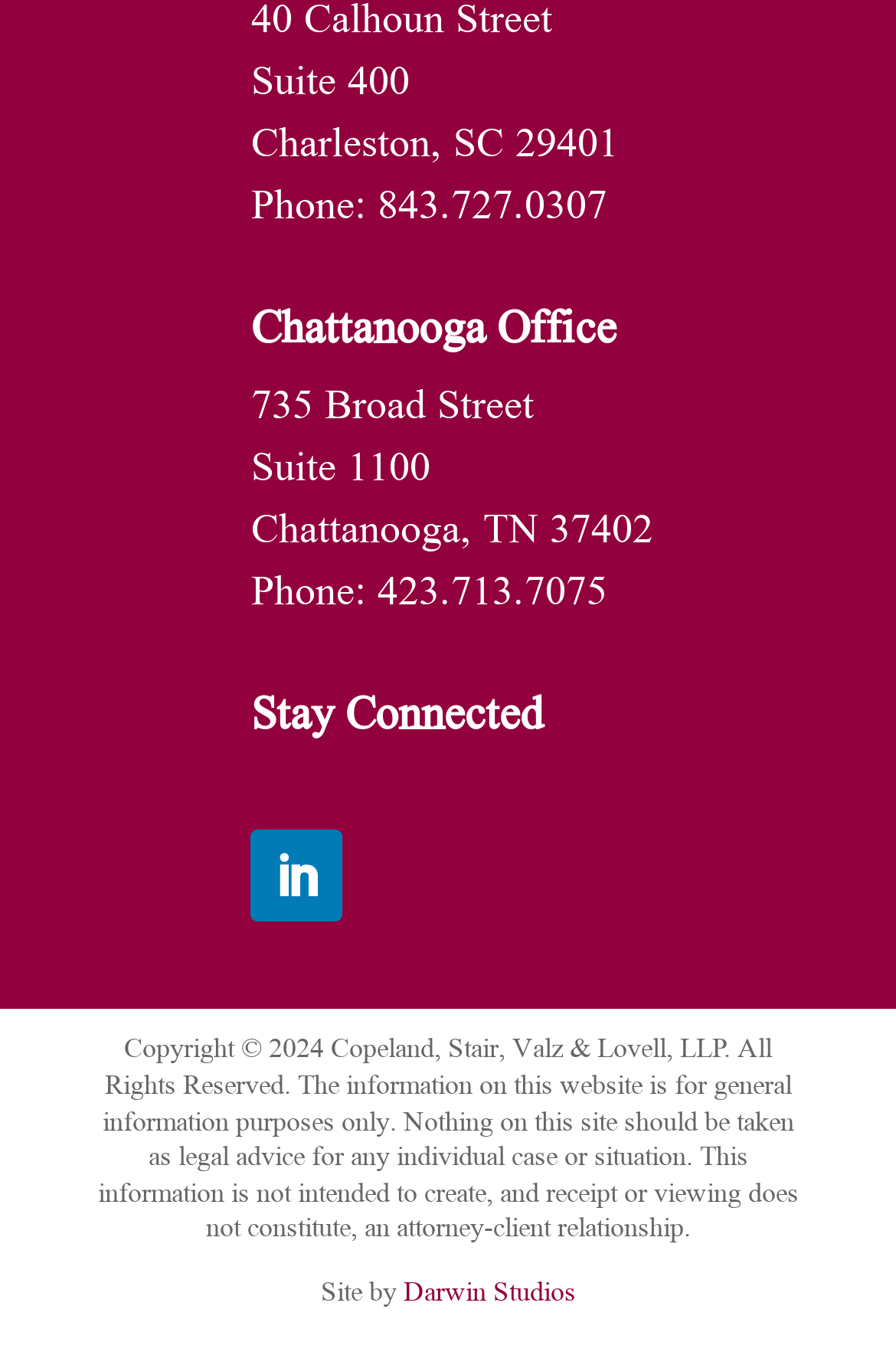Please give a one-word or short phrase response to the following question: 
What is the year of copyright mentioned on the website?

2024